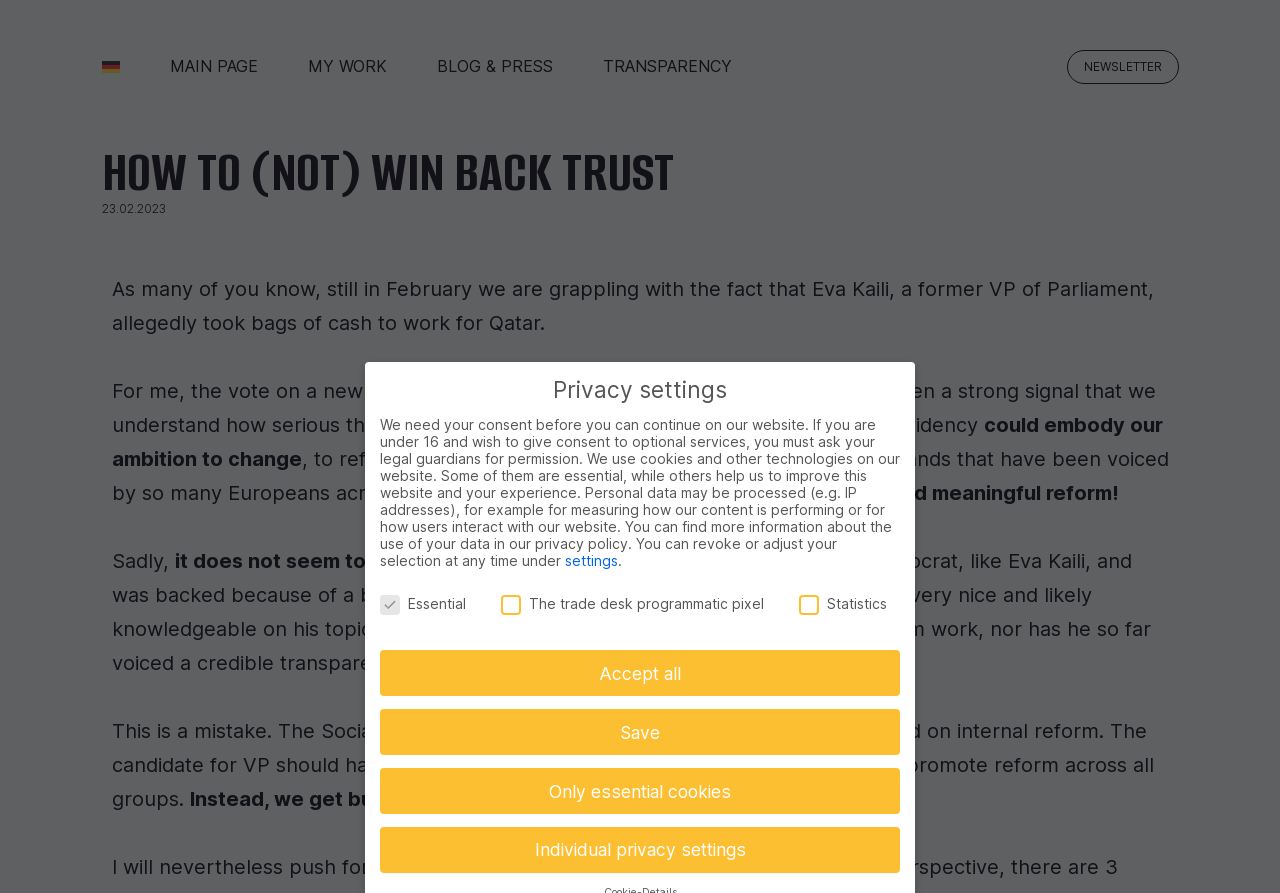What is the name of the former VP of Parliament mentioned in the article?
Using the image, provide a concise answer in one word or a short phrase.

Eva Kaili